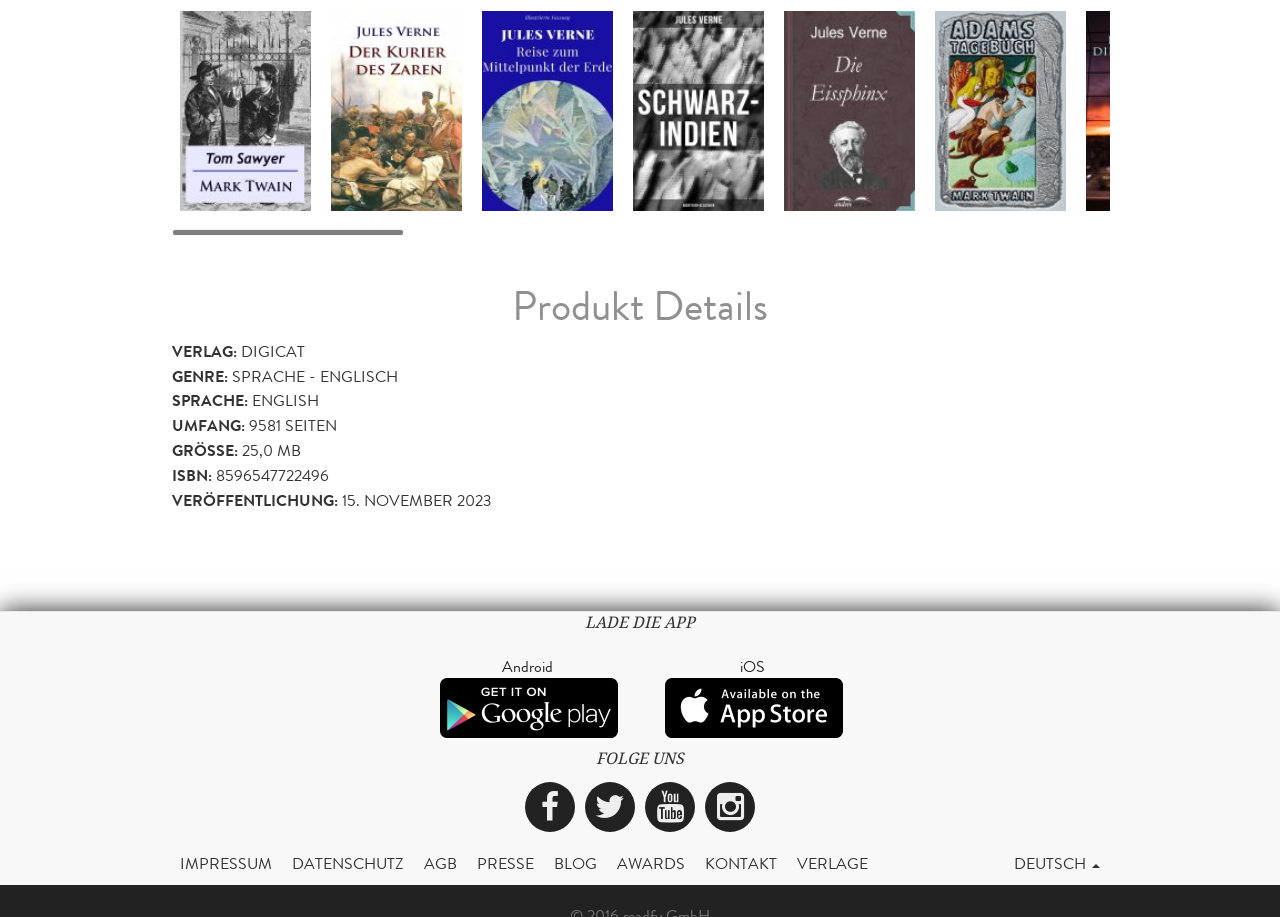Can you show the bounding box coordinates of the region to click on to complete the task described in the instruction: "Check out the 'WEBTOON Mod Apk'"?

None